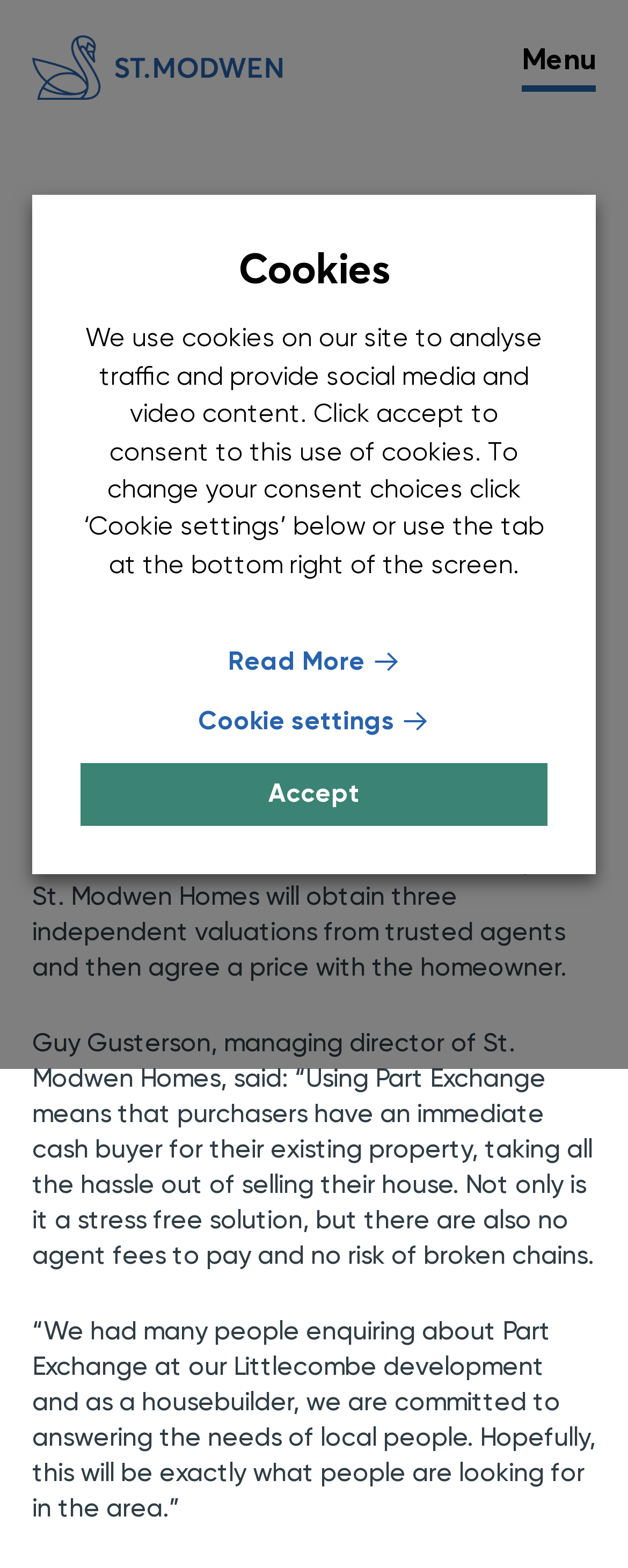Using the given description, provide the bounding box coordinates formatted as (top-left x, top-left y, bottom-right x, bottom-right y), with all values being floating point numbers between 0 and 1. Description: Read More

[0.128, 0.411, 0.872, 0.433]